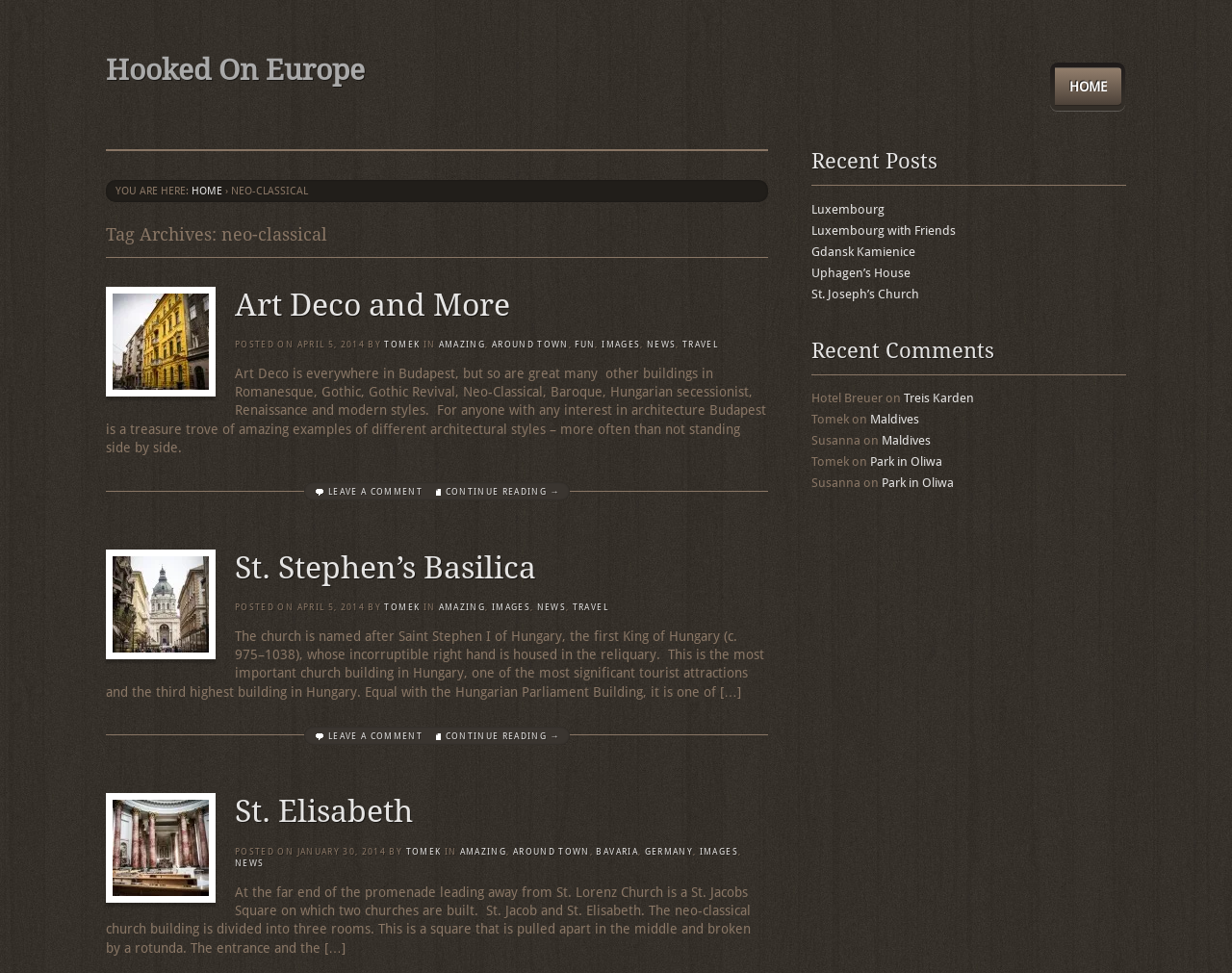Please locate the bounding box coordinates of the element that should be clicked to complete the given instruction: "leave a comment".

[0.256, 0.496, 0.351, 0.515]